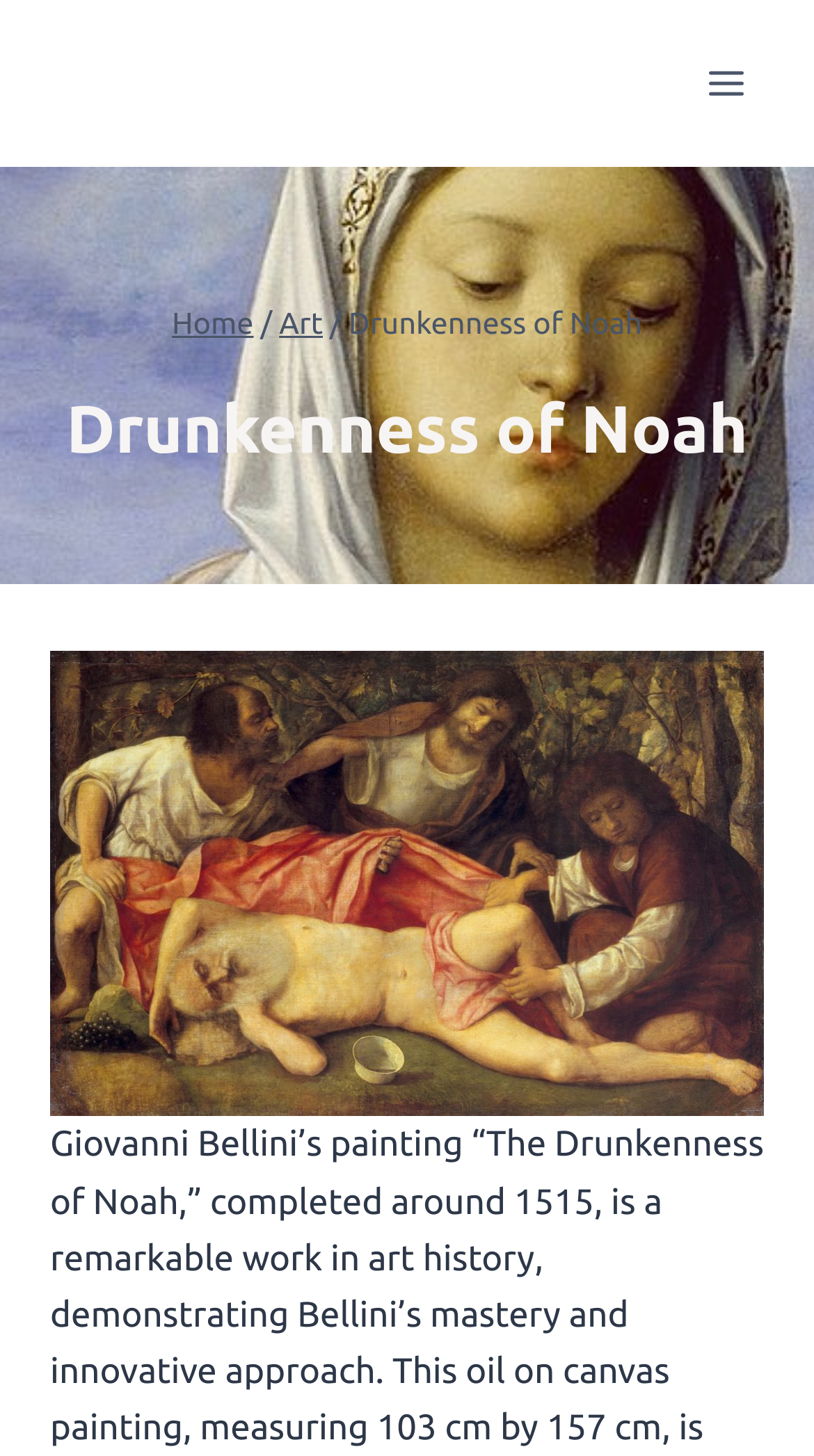Using the description "Toggle Menu", predict the bounding box of the relevant HTML element.

[0.844, 0.035, 0.938, 0.08]